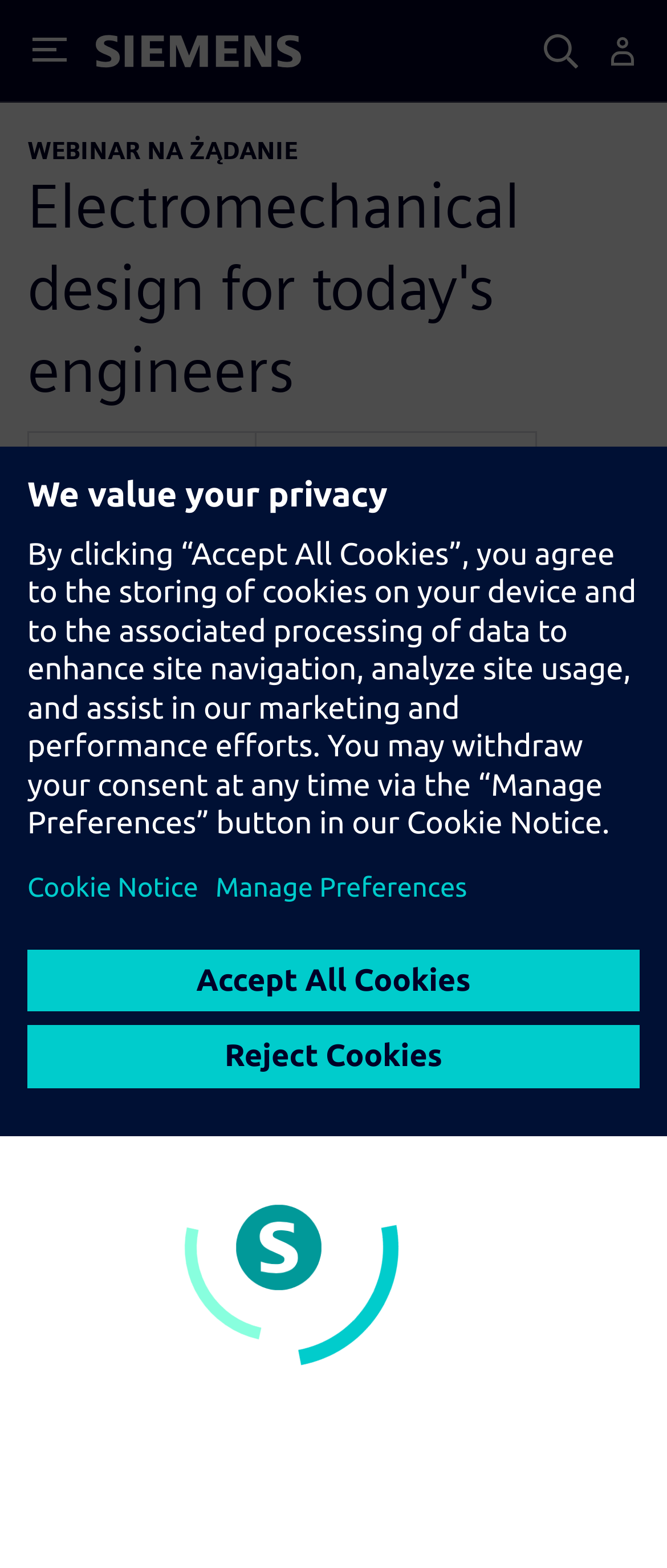What is the topic of the webinar?
By examining the image, provide a one-word or phrase answer.

Electromechanical design